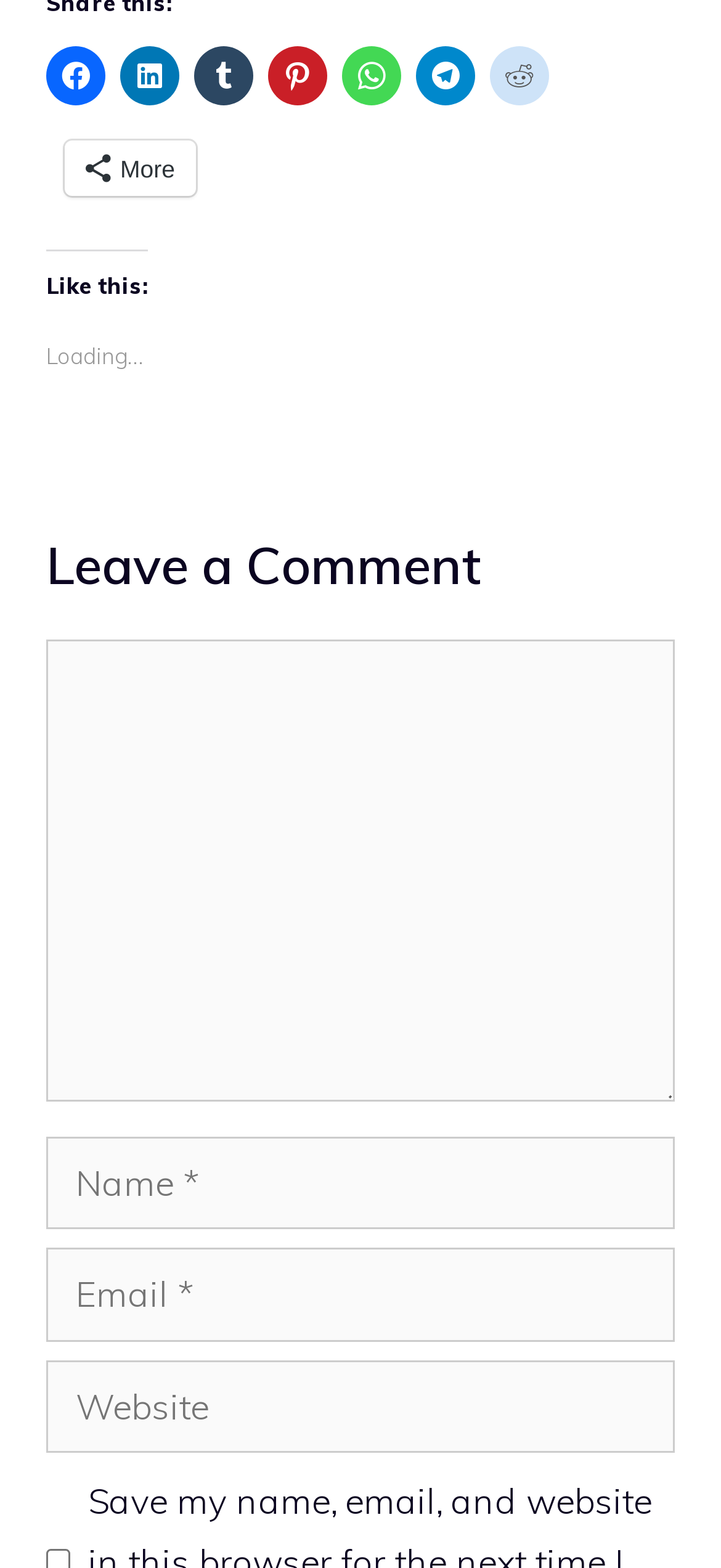Please answer the following question using a single word or phrase: 
What social media platforms can you share content on?

Facebook, LinkedIn, etc.